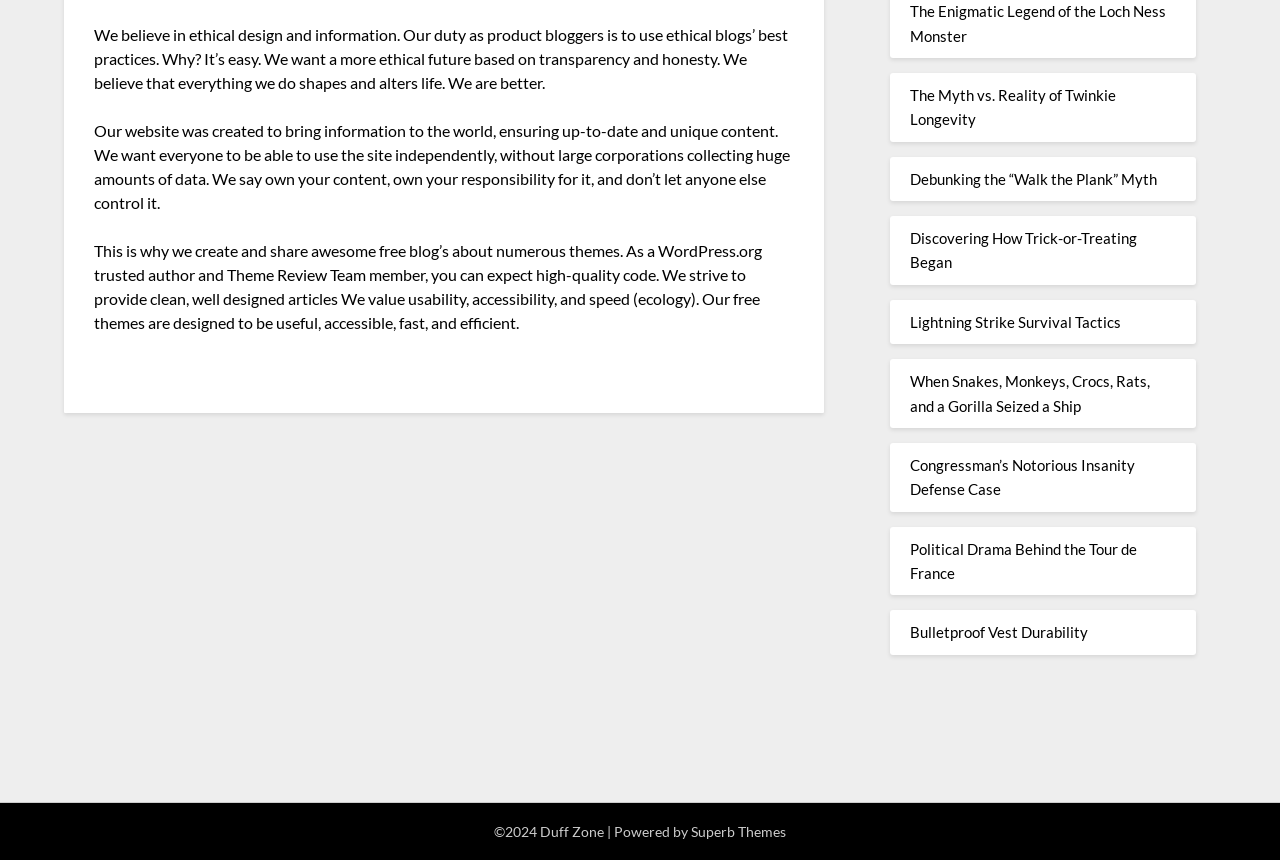Identify the bounding box for the UI element described as: "Superb Themes". The coordinates should be four float numbers between 0 and 1, i.e., [left, top, right, bottom].

[0.54, 0.957, 0.614, 0.977]